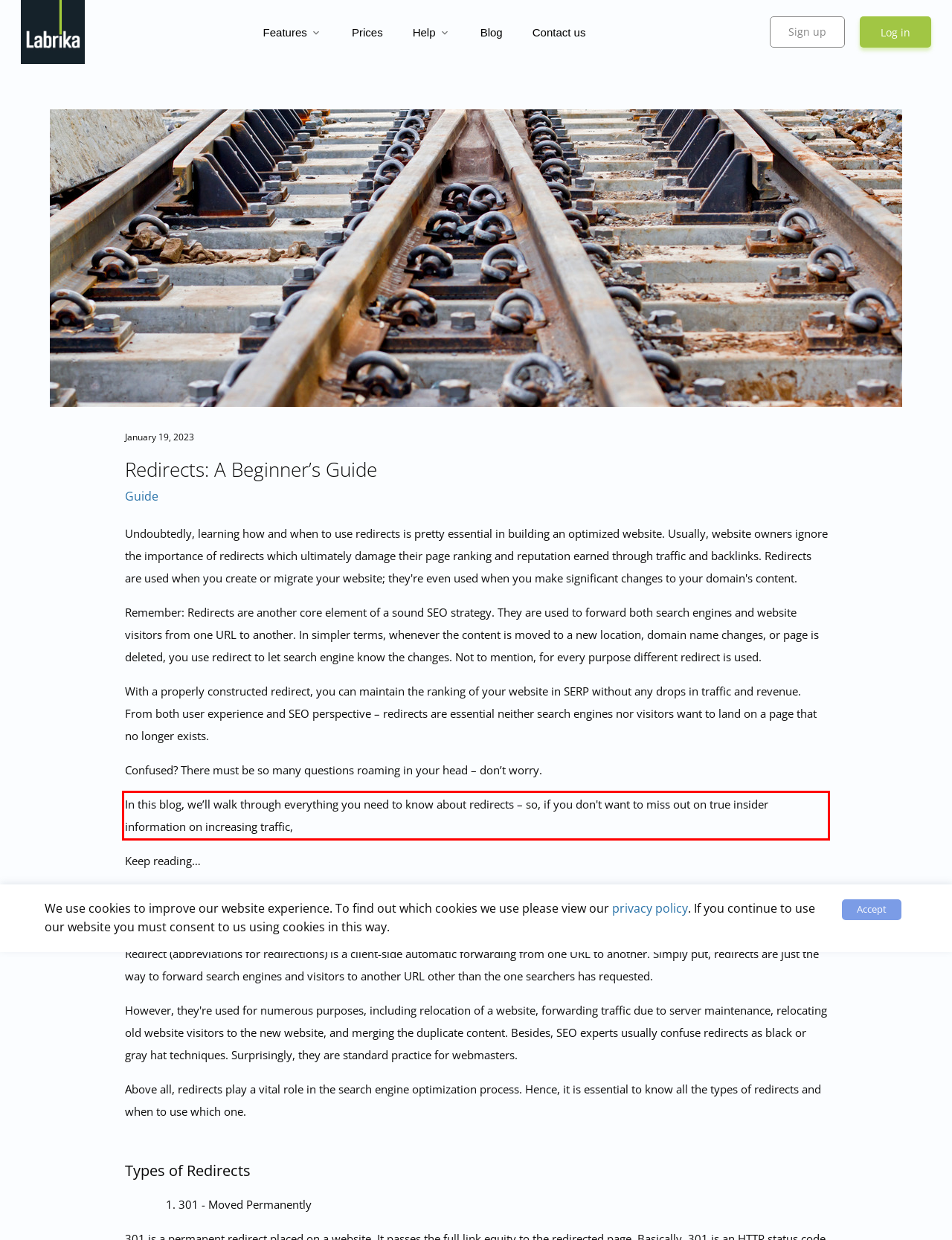Given a screenshot of a webpage with a red bounding box, please identify and retrieve the text inside the red rectangle.

In this blog, we’ll walk through everything you need to know about redirects – so, if you don't want to miss out on true insider information on increasing traffic,